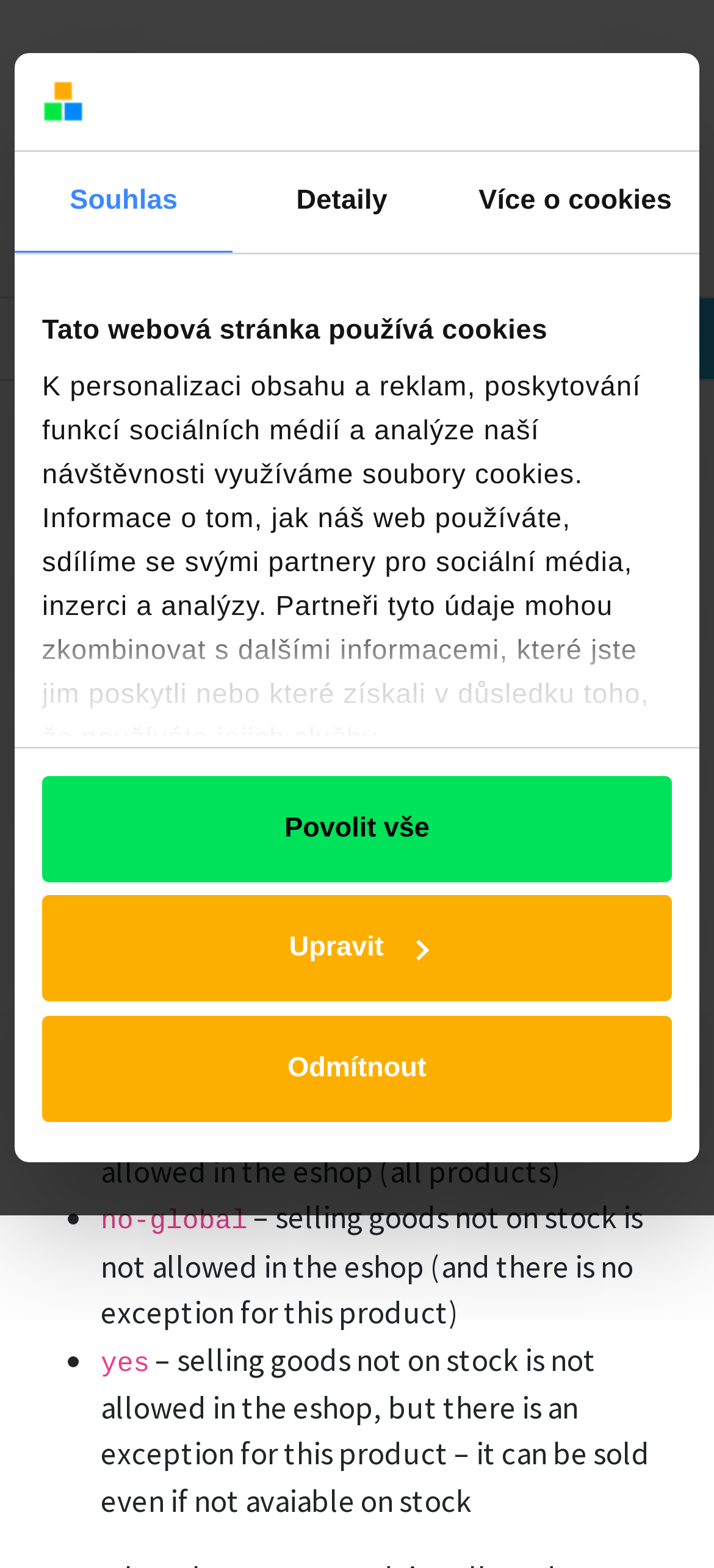Provide the bounding box coordinates in the format (top-left x, top-left y, bottom-right x, bottom-right y). All values are floating point numbers between 0 and 1. Determine the bounding box coordinate of the UI element described as: Home

None